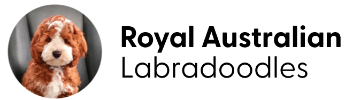What is the font style of the organization's name?
Give a one-word or short phrase answer based on the image.

Bold, contemporary